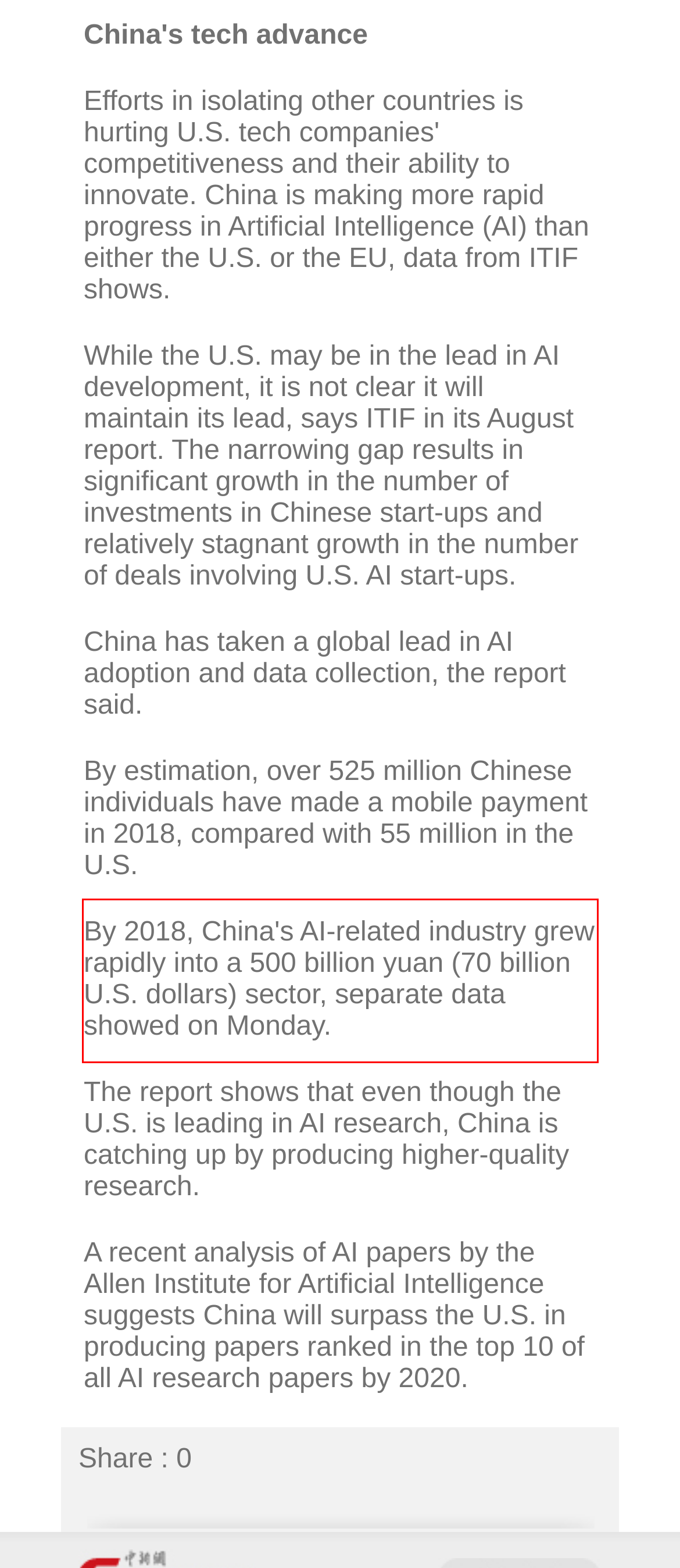Please perform OCR on the text content within the red bounding box that is highlighted in the provided webpage screenshot.

By 2018, China's AI-related industry grew rapidly into a 500 billion yuan (70 billion U.S. dollars) sector, separate data showed on Monday.